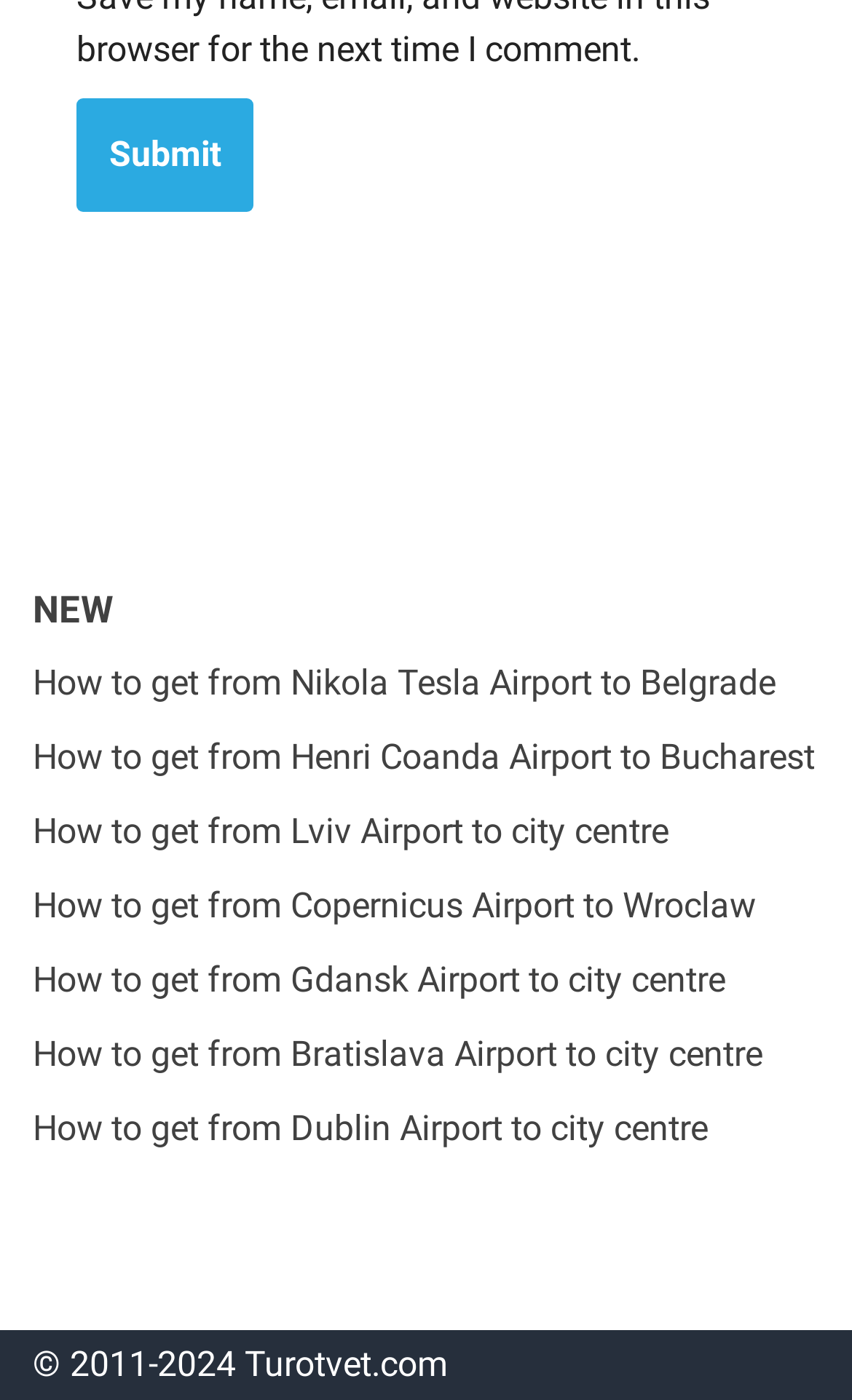Identify and provide the bounding box coordinates of the UI element described: "Turotvet.com". The coordinates should be formatted as [left, top, right, bottom], with each number being a float between 0 and 1.

[0.287, 0.959, 0.526, 0.989]